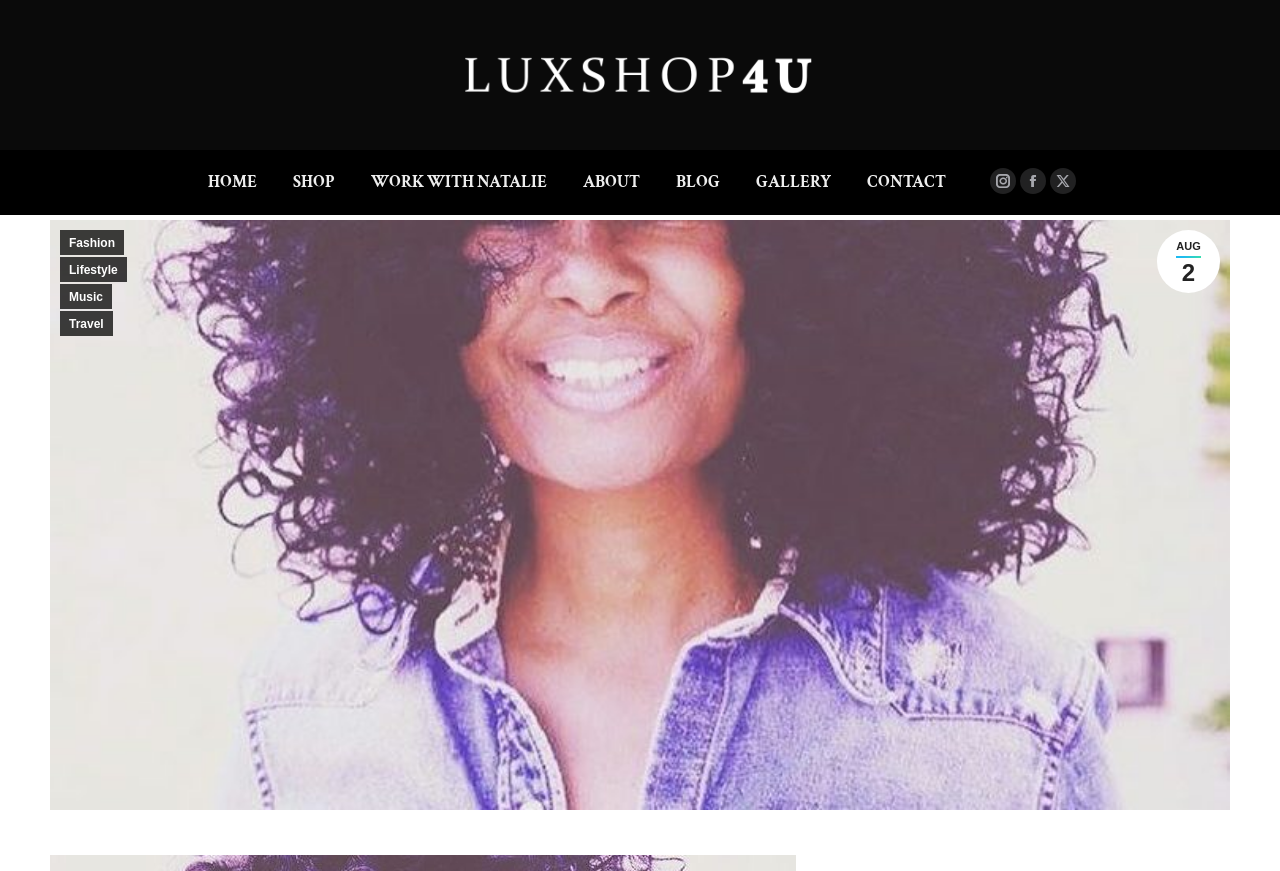What is the main image on the webpage?
Refer to the image and give a detailed response to the question.

I noticed that there is a large image that takes up most of the webpage, which appears to be a background image. It does not have any specific description or caption.